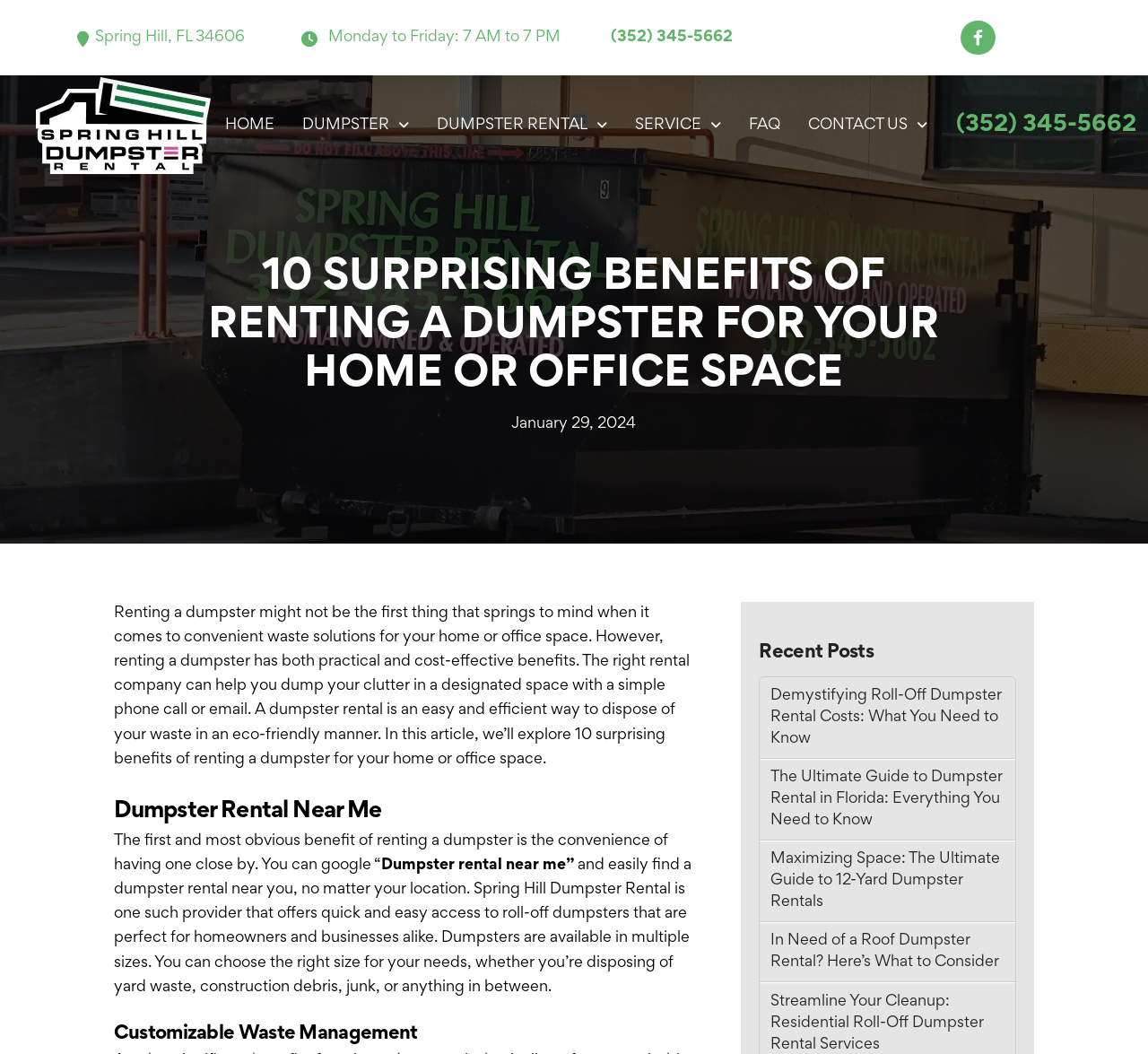Find the bounding box coordinates of the clickable area that will achieve the following instruction: "Click the 'HOME' link".

[0.184, 0.071, 0.251, 0.167]